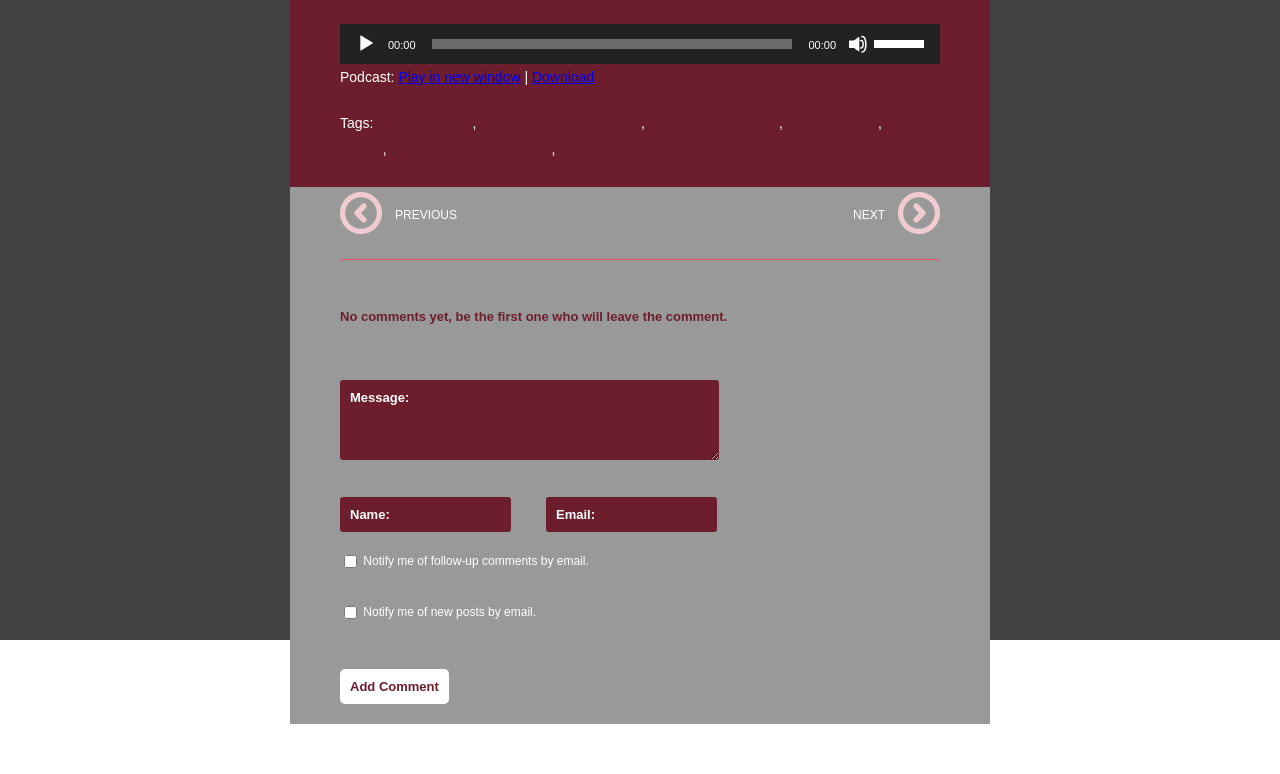Using the provided description: "Laura E. Richcreek", find the bounding box coordinates of the corresponding UI element. The output should be four float numbers between 0 and 1, in the format [left, top, right, bottom].

[0.51, 0.149, 0.609, 0.169]